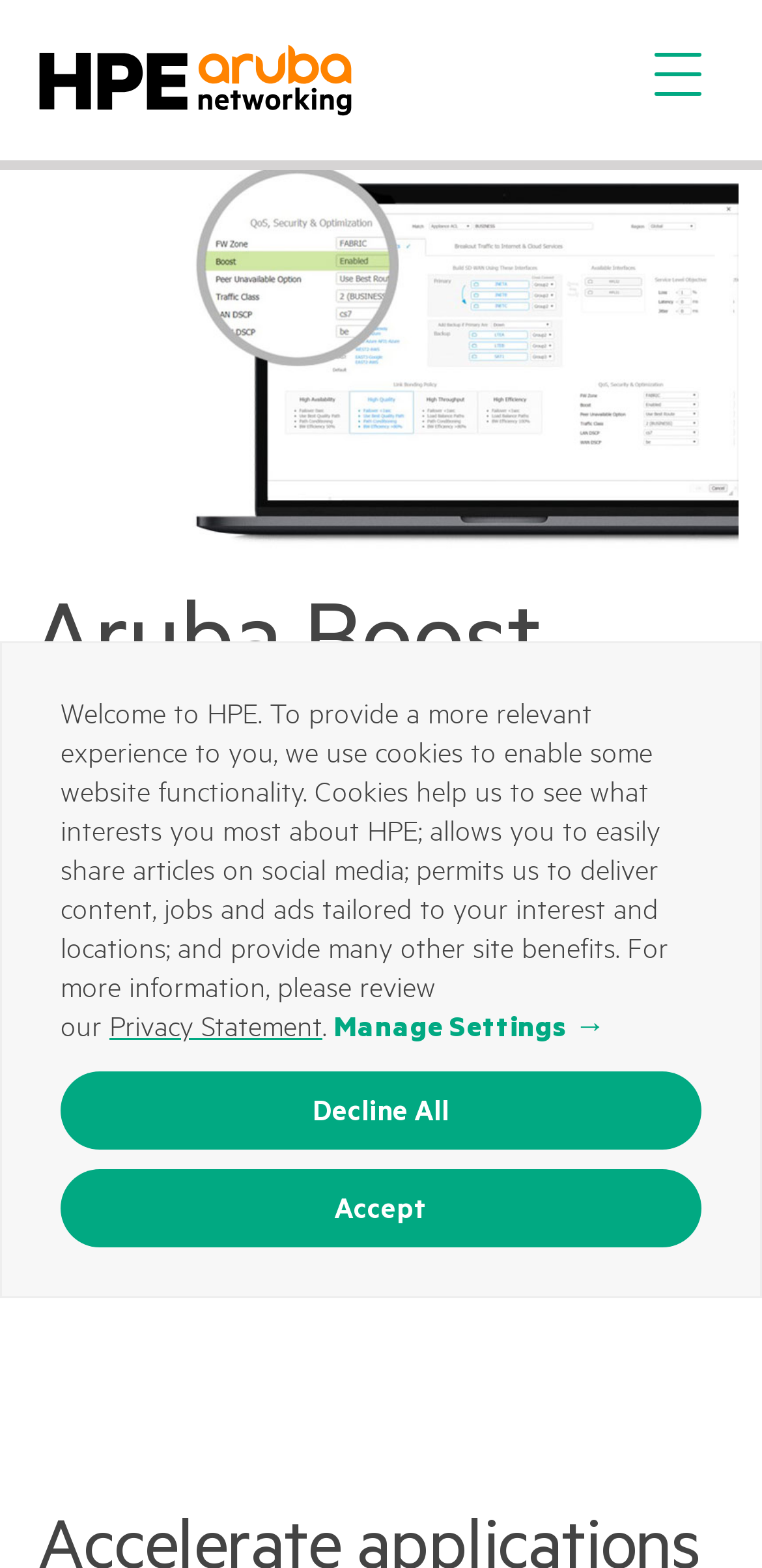What is the topic of the webpage?
Please respond to the question with a detailed and informative answer.

The heading element at coordinates [0.04, 0.383, 0.96, 0.662] states 'Aruba Boost Unified WAN Optimization on-demand', which implies that the topic of the webpage is WAN optimization.